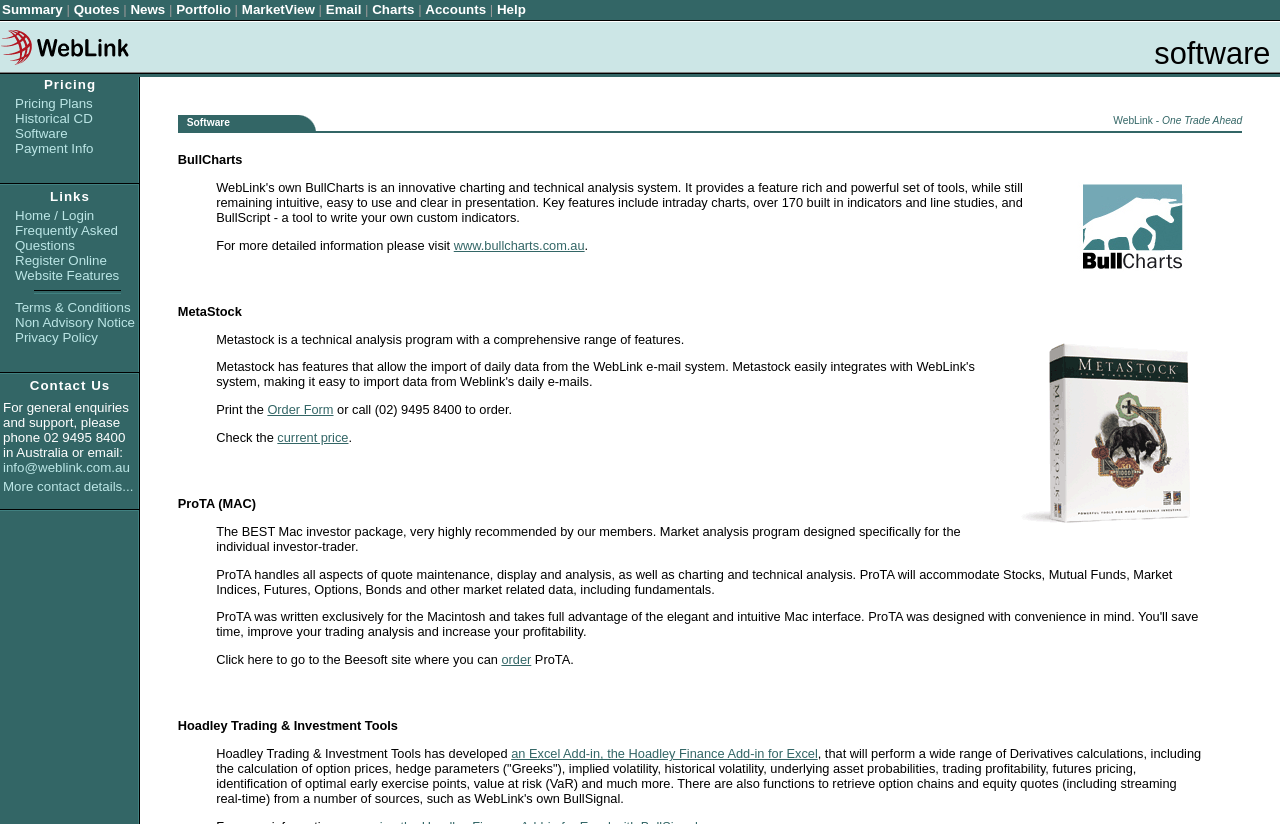What is the contact email address for general enquiries and support? From the image, respond with a single word or brief phrase.

info@weblink.com.au